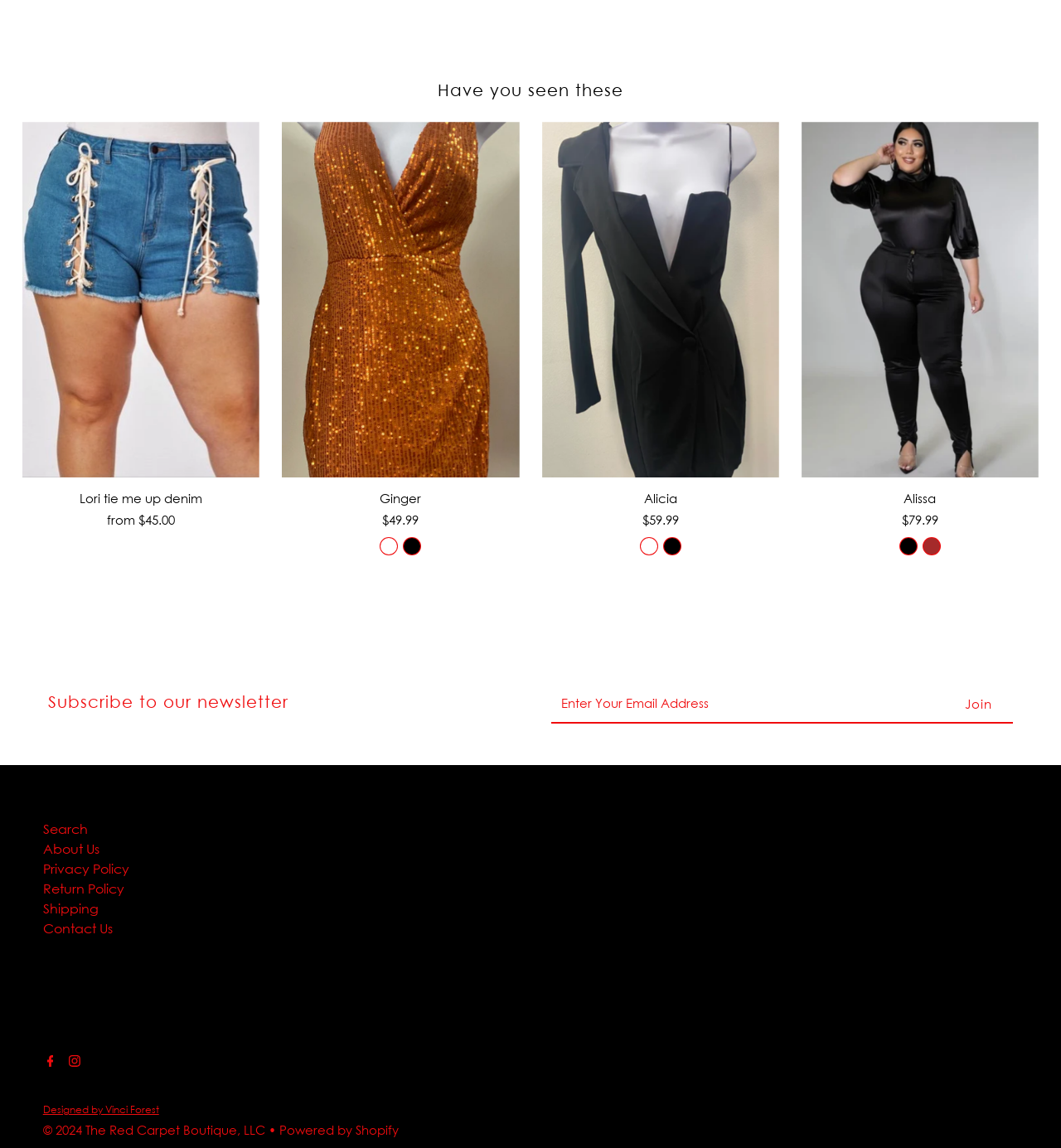Pinpoint the bounding box coordinates of the clickable area needed to execute the instruction: "Click on 'Join'". The coordinates should be specified as four float numbers between 0 and 1, i.e., [left, top, right, bottom].

[0.89, 0.596, 0.954, 0.631]